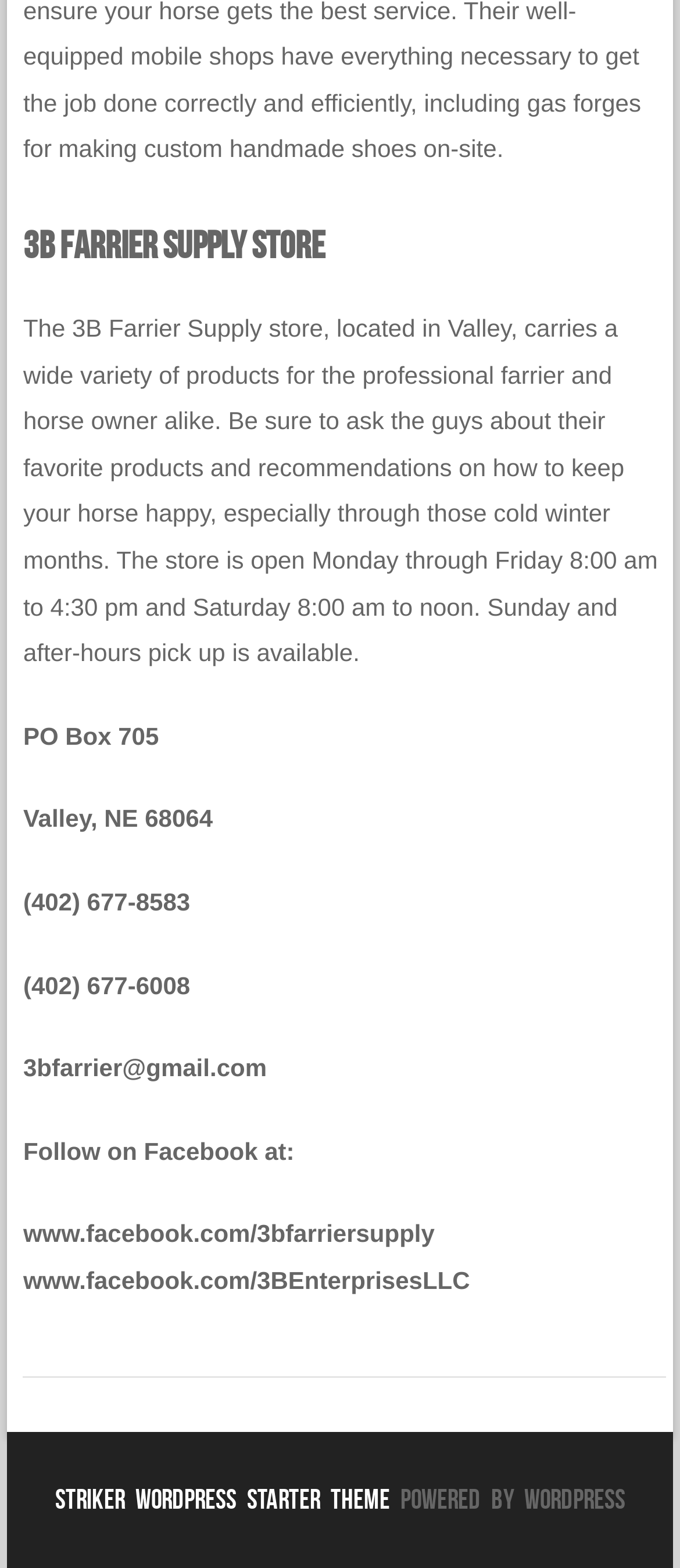Carefully observe the image and respond to the question with a detailed answer:
What is the store's Facebook page?

The Facebook page can be found in the group element containing the link 'www.facebook.com/3bfarriersupply' at coordinates [0.034, 0.778, 0.639, 0.796].